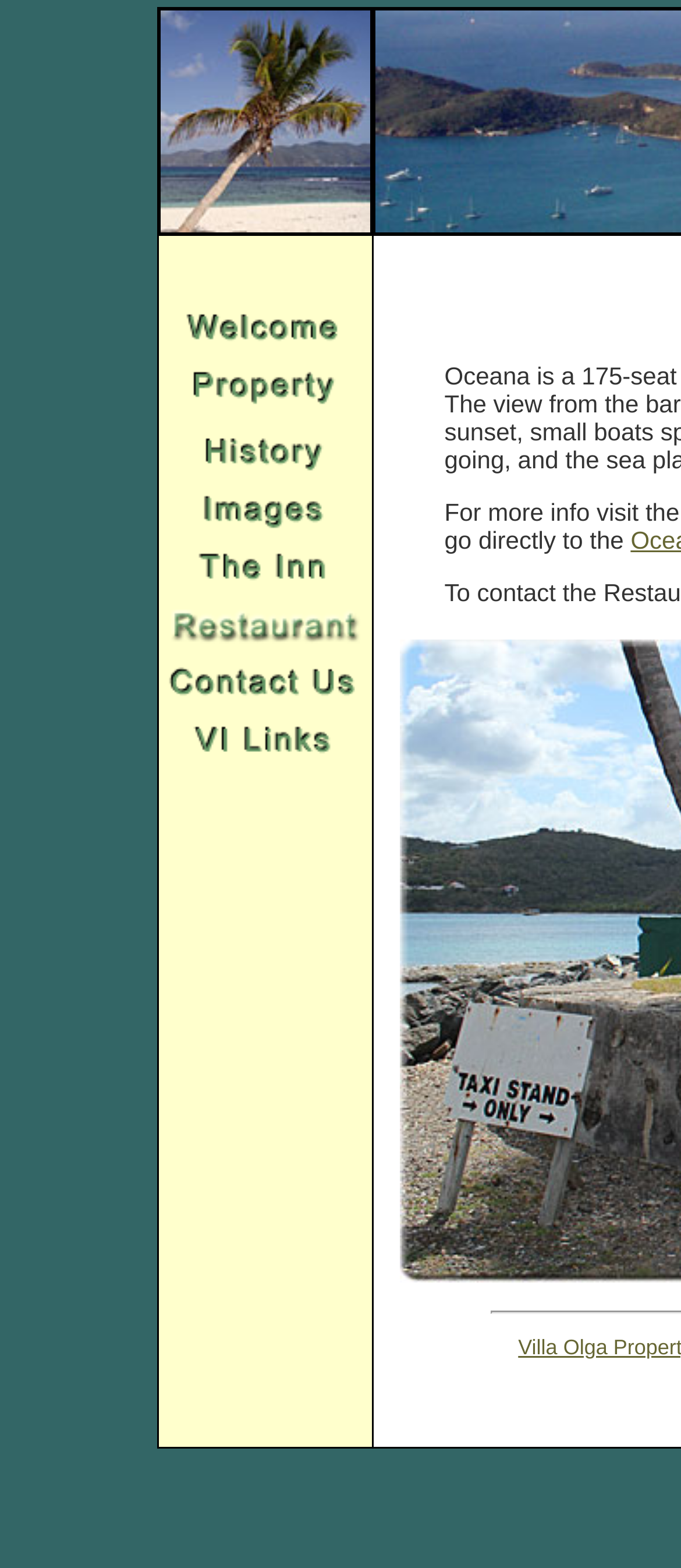Identify the bounding box for the given UI element using the description provided. Coordinates should be in the format (top-left x, top-left y, bottom-right x, bottom-right y) and must be between 0 and 1. Here is the description: alt="Villa Olga Images" name="Images"

[0.235, 0.328, 0.542, 0.347]